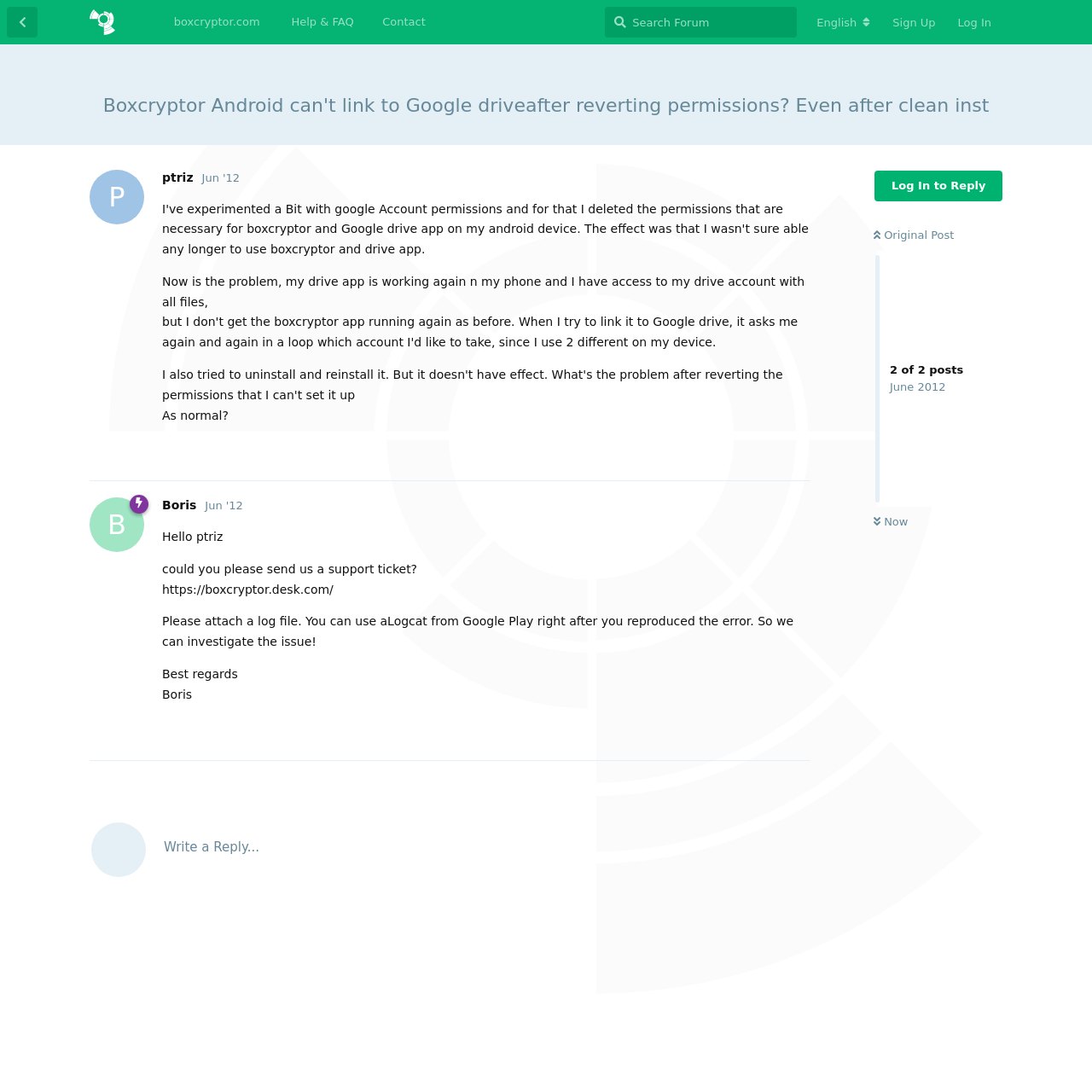Answer the following in one word or a short phrase: 
How many articles are on this webpage?

3